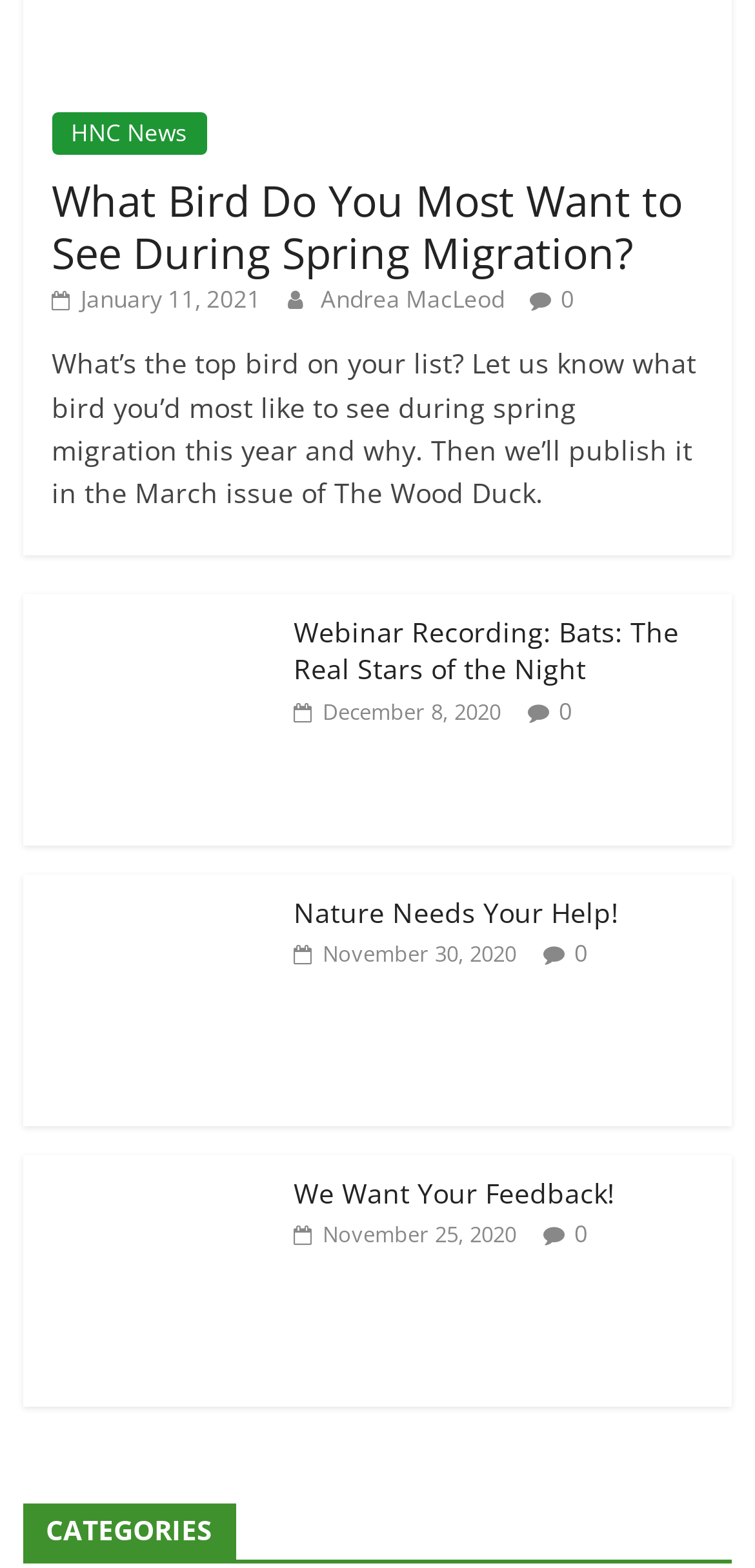Examine the image and give a thorough answer to the following question:
What is the title of the first article?

The title of the first article can be found by looking at the heading element with the text 'What Bird Do You Most Want to See During Spring Migration?' which is located at the top of the webpage.